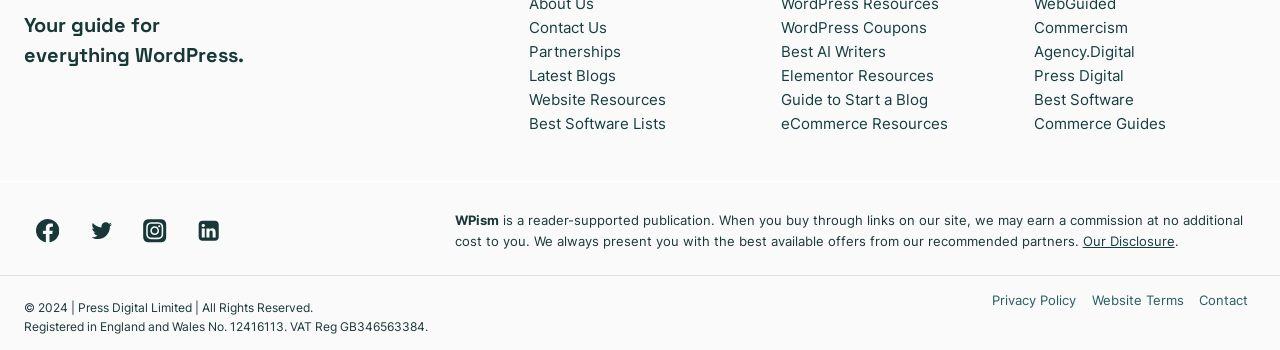Identify the bounding box coordinates of the area that should be clicked in order to complete the given instruction: "Visit Latest Blogs". The bounding box coordinates should be four float numbers between 0 and 1, i.e., [left, top, right, bottom].

[0.413, 0.189, 0.481, 0.243]